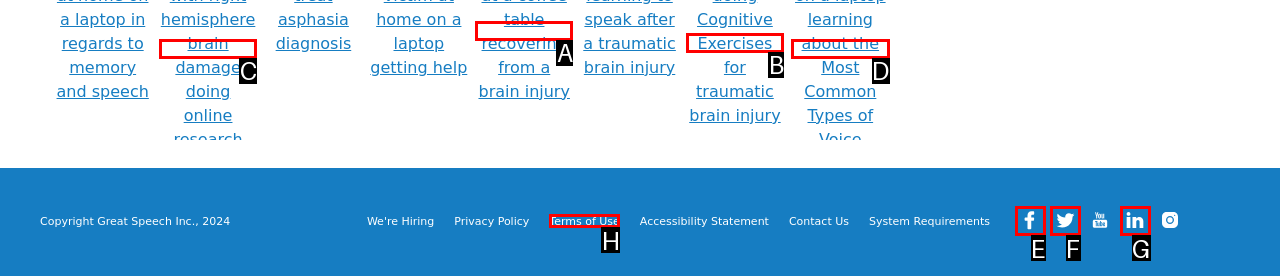Which HTML element matches the description: title="Linkedin" the best? Answer directly with the letter of the chosen option.

G